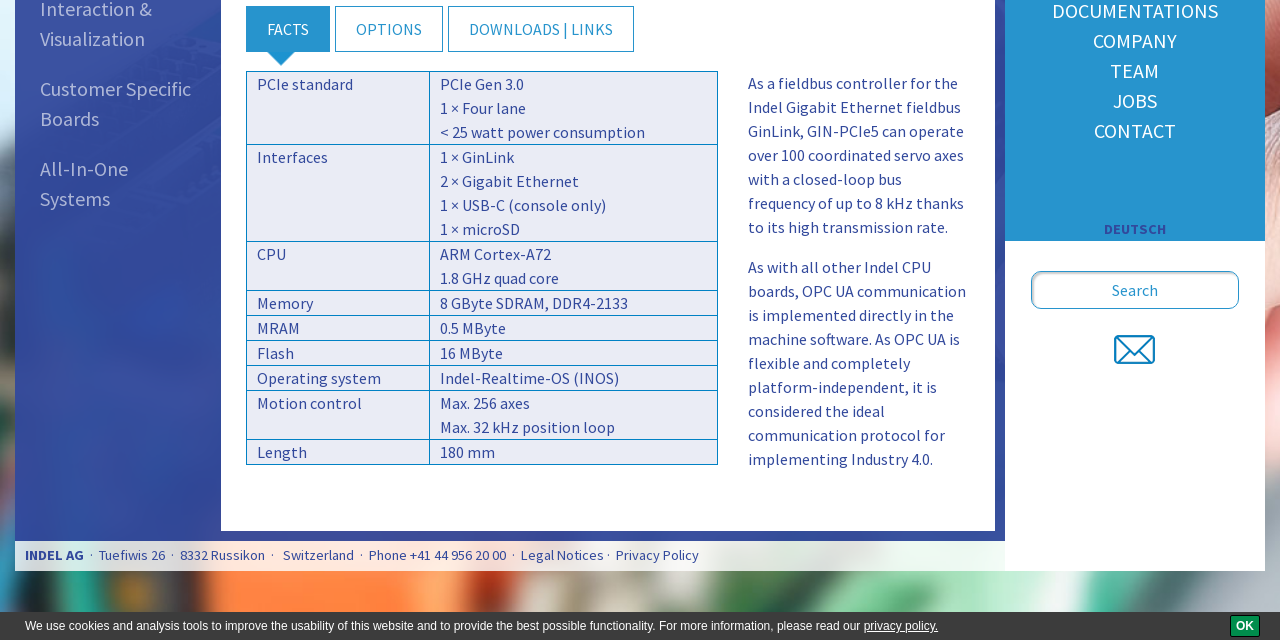Given the element description, predict the bounding box coordinates in the format (top-left x, top-left y, bottom-right x, bottom-right y), using floating point numbers between 0 and 1: Company

[0.8, 0.041, 0.973, 0.088]